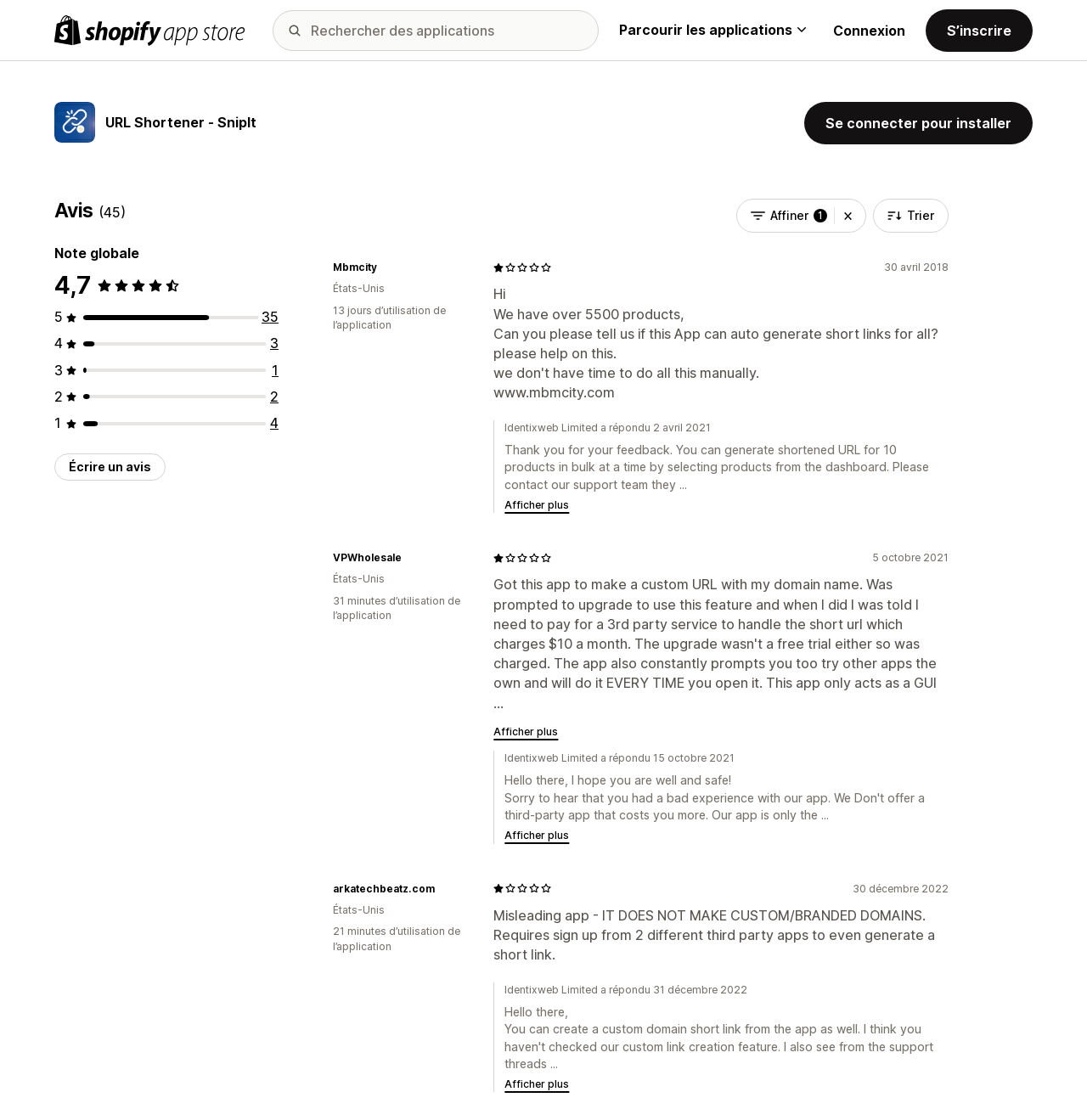Please determine the bounding box coordinates for the element that should be clicked to follow these instructions: "Click the 'Se connecter pour installer' button".

[0.74, 0.091, 0.95, 0.129]